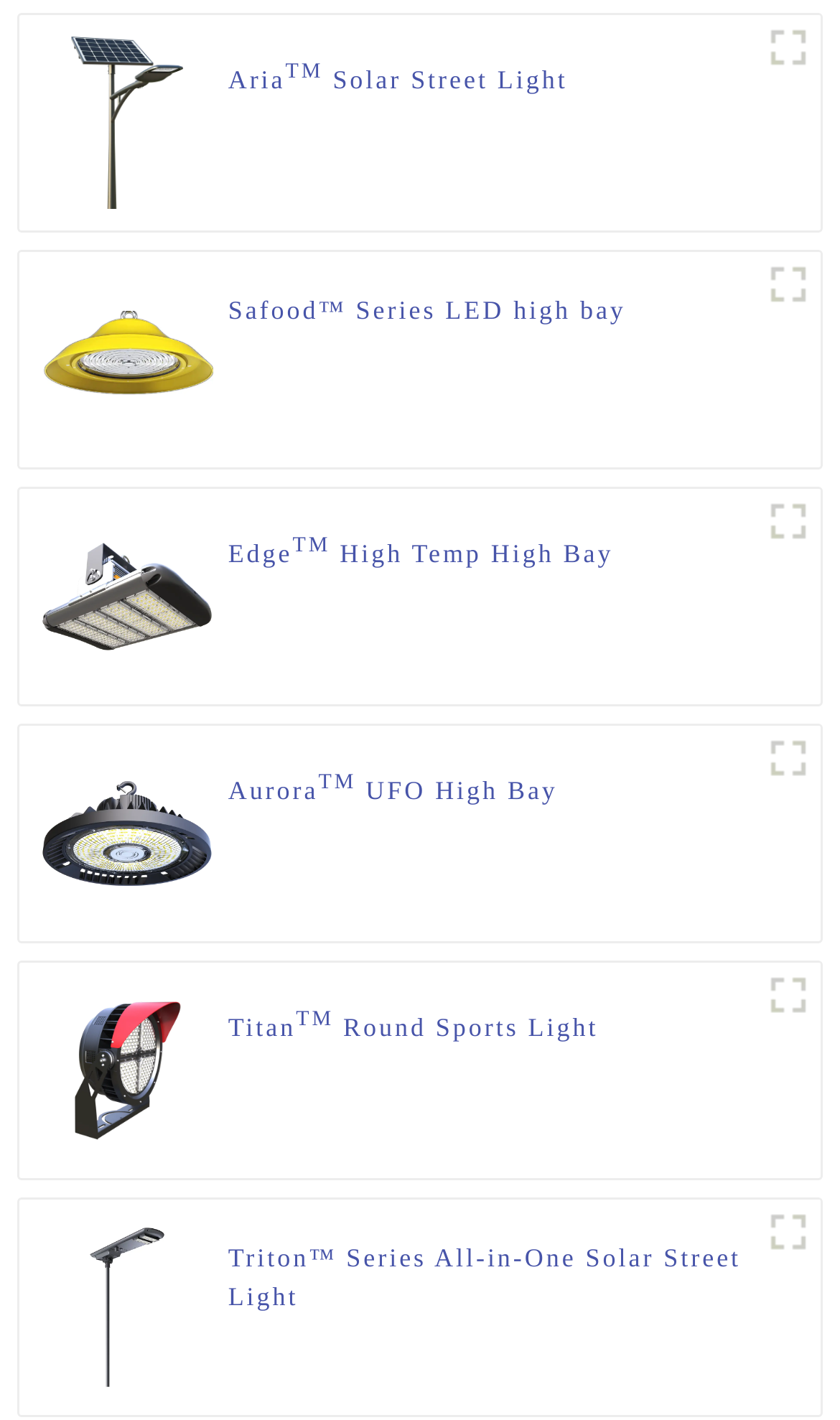Show the bounding box coordinates of the region that should be clicked to follow the instruction: "View AriaTM Solar Street Light details."

[0.272, 0.037, 0.676, 0.092]